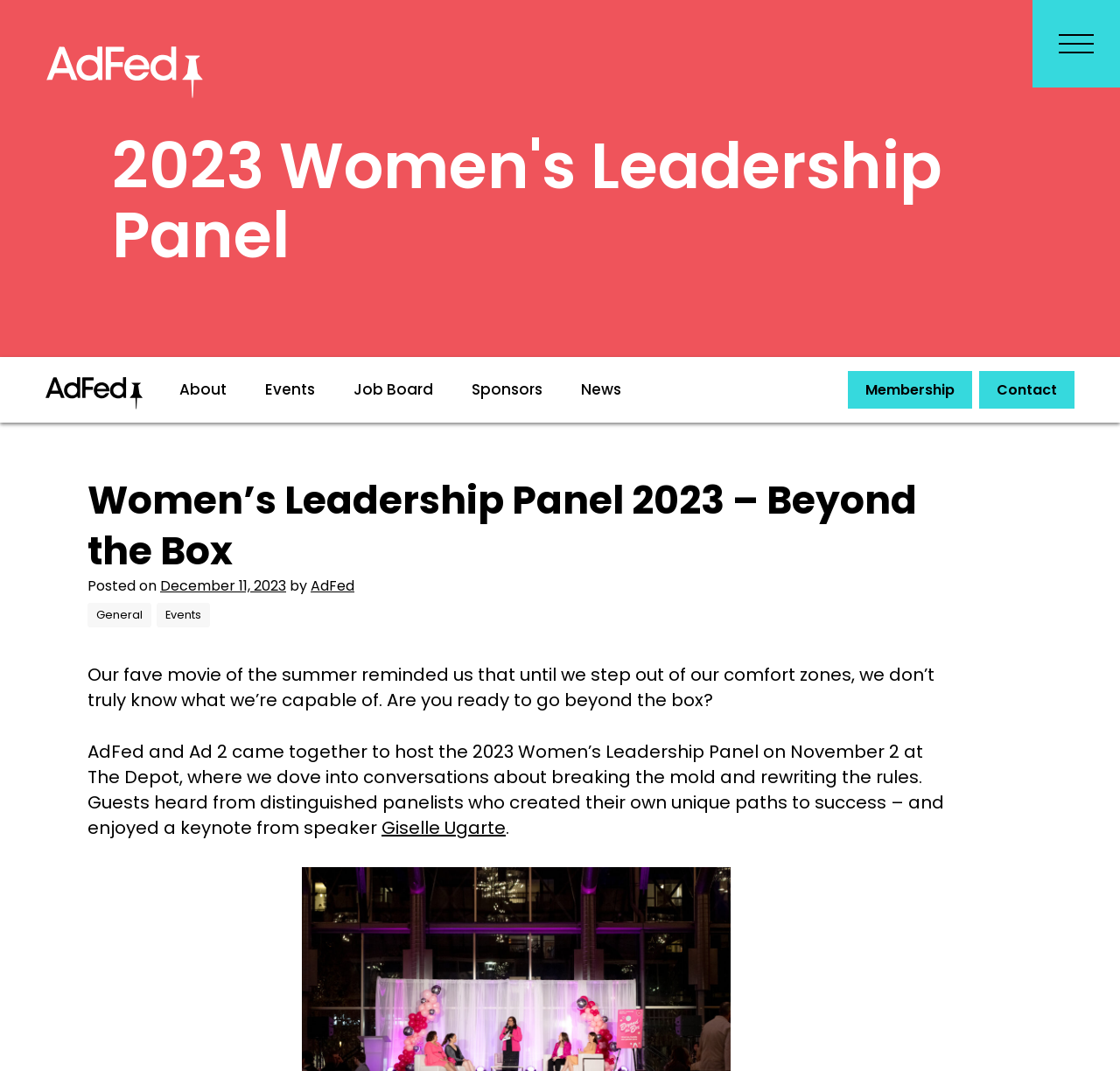Identify the bounding box of the UI element that matches this description: "parent_node: 2023 Women's Leadership Panel".

[0.039, 0.041, 0.184, 0.096]